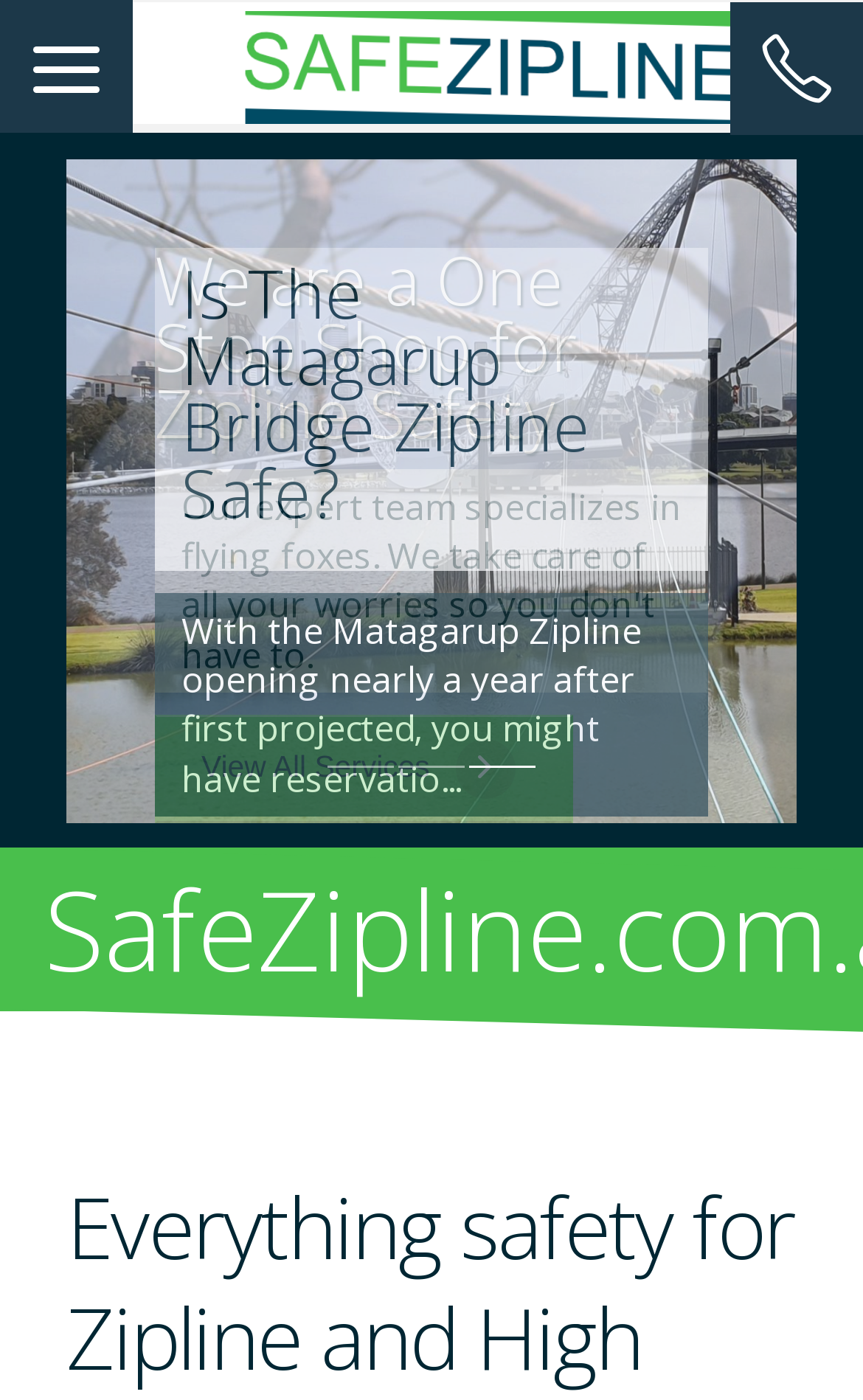Give a one-word or short-phrase answer to the following question: 
What is the vertical position of the 'Home' link relative to the 'SafeZipline.com.au' heading?

Above